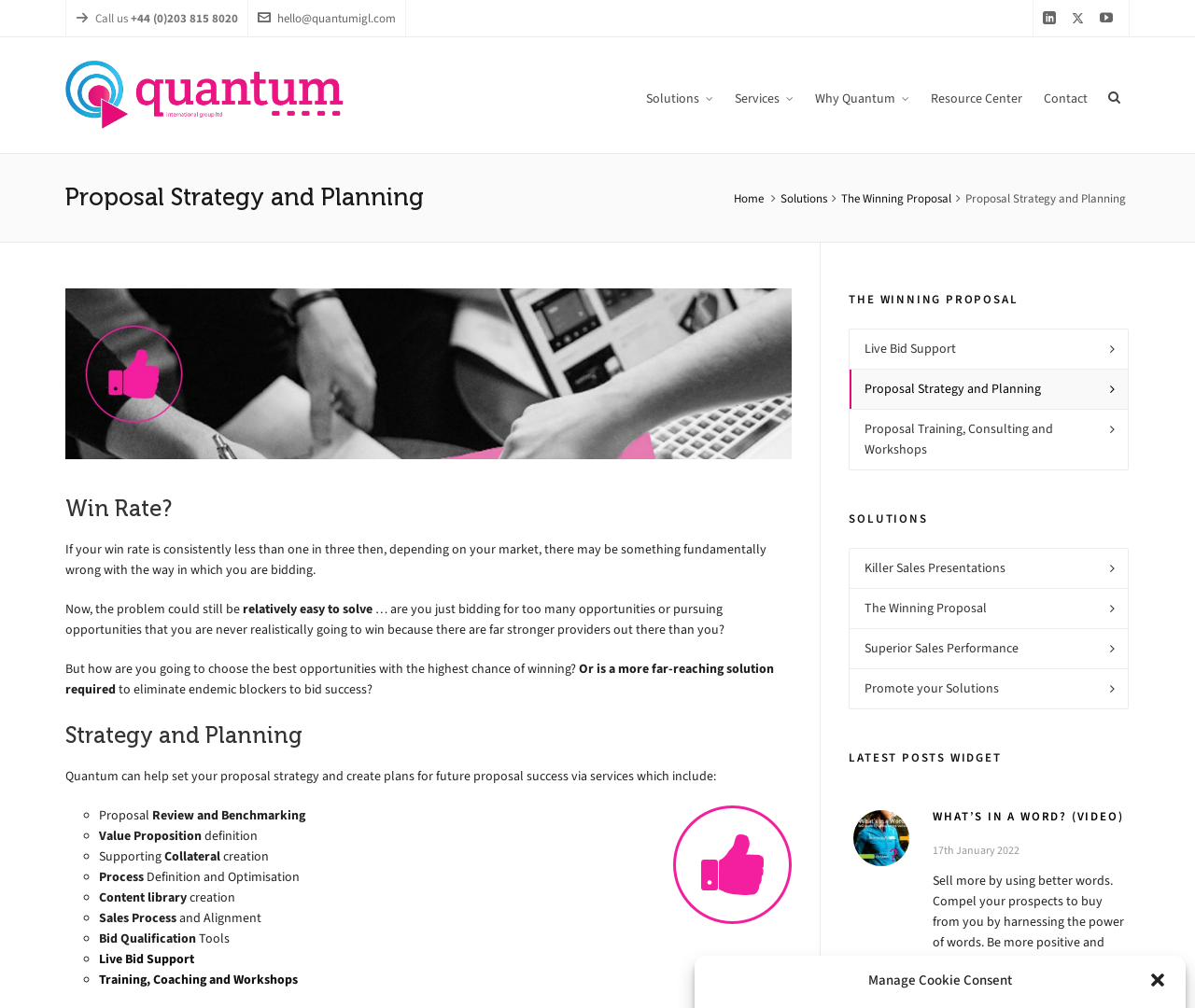Locate the bounding box coordinates of the area to click to fulfill this instruction: "Get Live Bid Support". The bounding box should be presented as four float numbers between 0 and 1, in the order [left, top, right, bottom].

[0.711, 0.327, 0.944, 0.366]